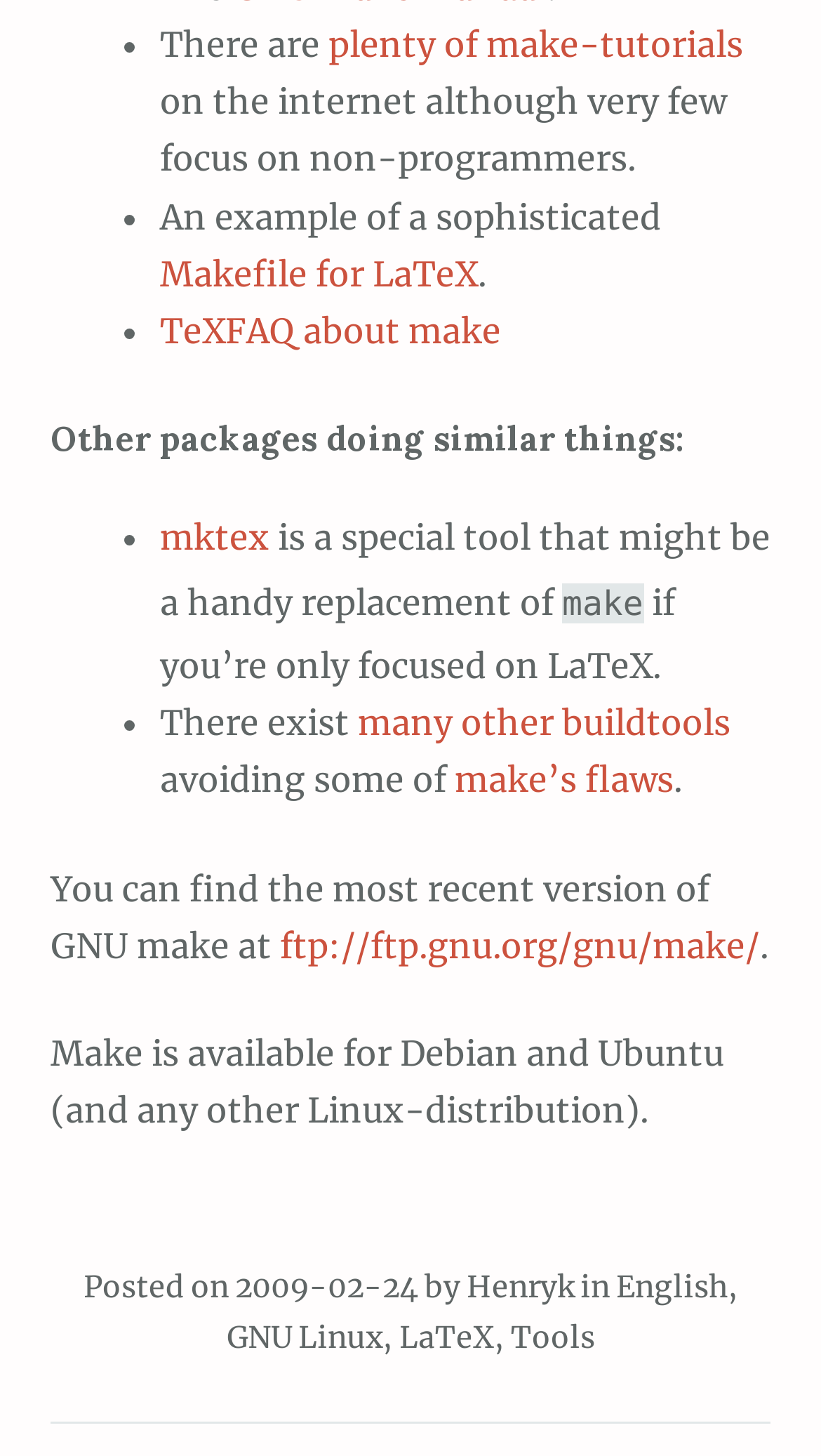Please specify the bounding box coordinates of the clickable region necessary for completing the following instruction: "Read the terms of use". The coordinates must consist of four float numbers between 0 and 1, i.e., [left, top, right, bottom].

None